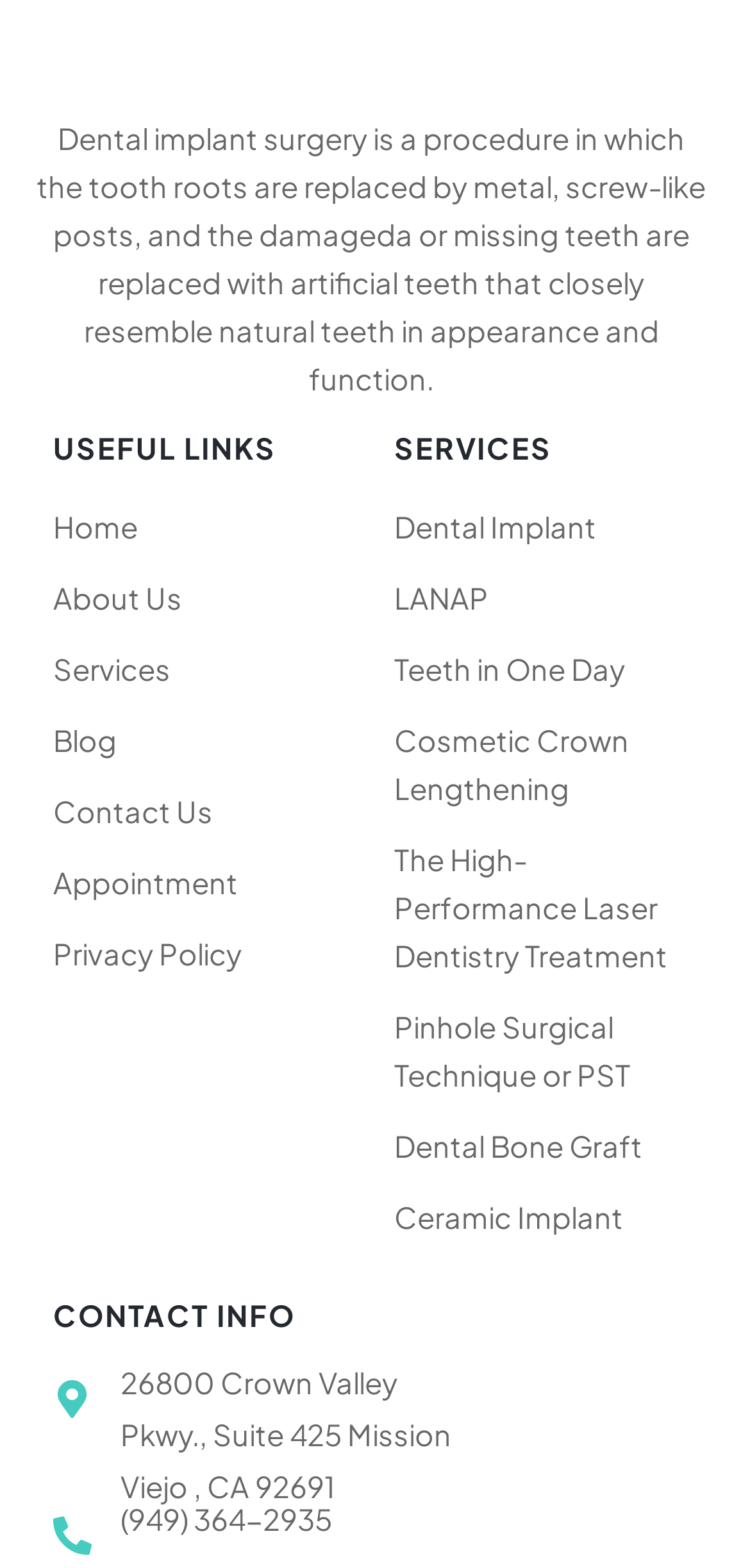Can you give a comprehensive explanation to the question given the content of the image?
What services are offered by the dental clinic?

The services offered by the dental clinic are listed in the 'SERVICES' section of the webpage, which includes links to various services such as 'Dental Implant', 'LANAP', 'Teeth in One Day', etc.